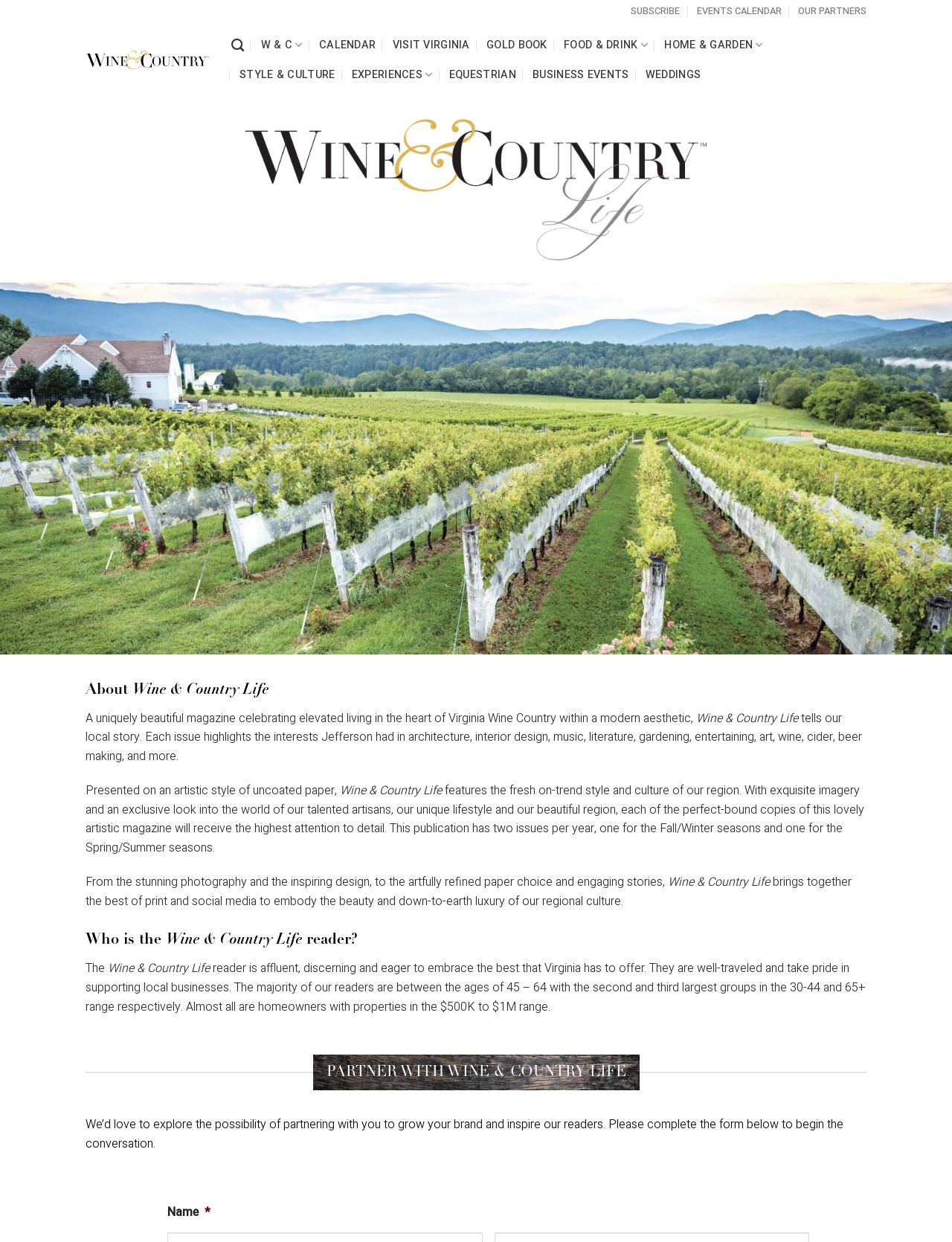Answer the question below with a single word or a brief phrase: 
How many issues of the magazine are published per year?

Two